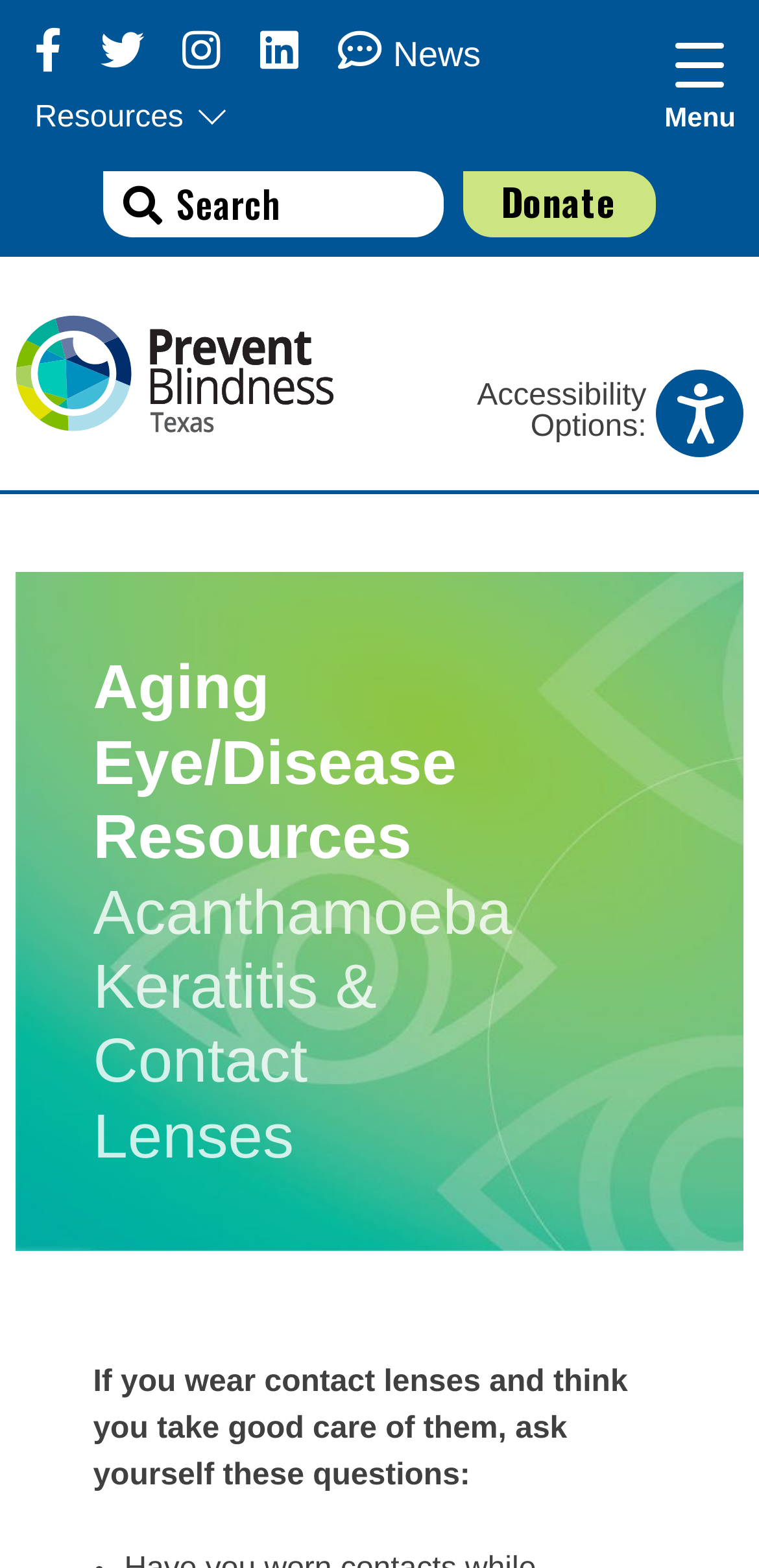Find the main header of the webpage and produce its text content.

Acanthamoeba Keratitis & Contact Lenses